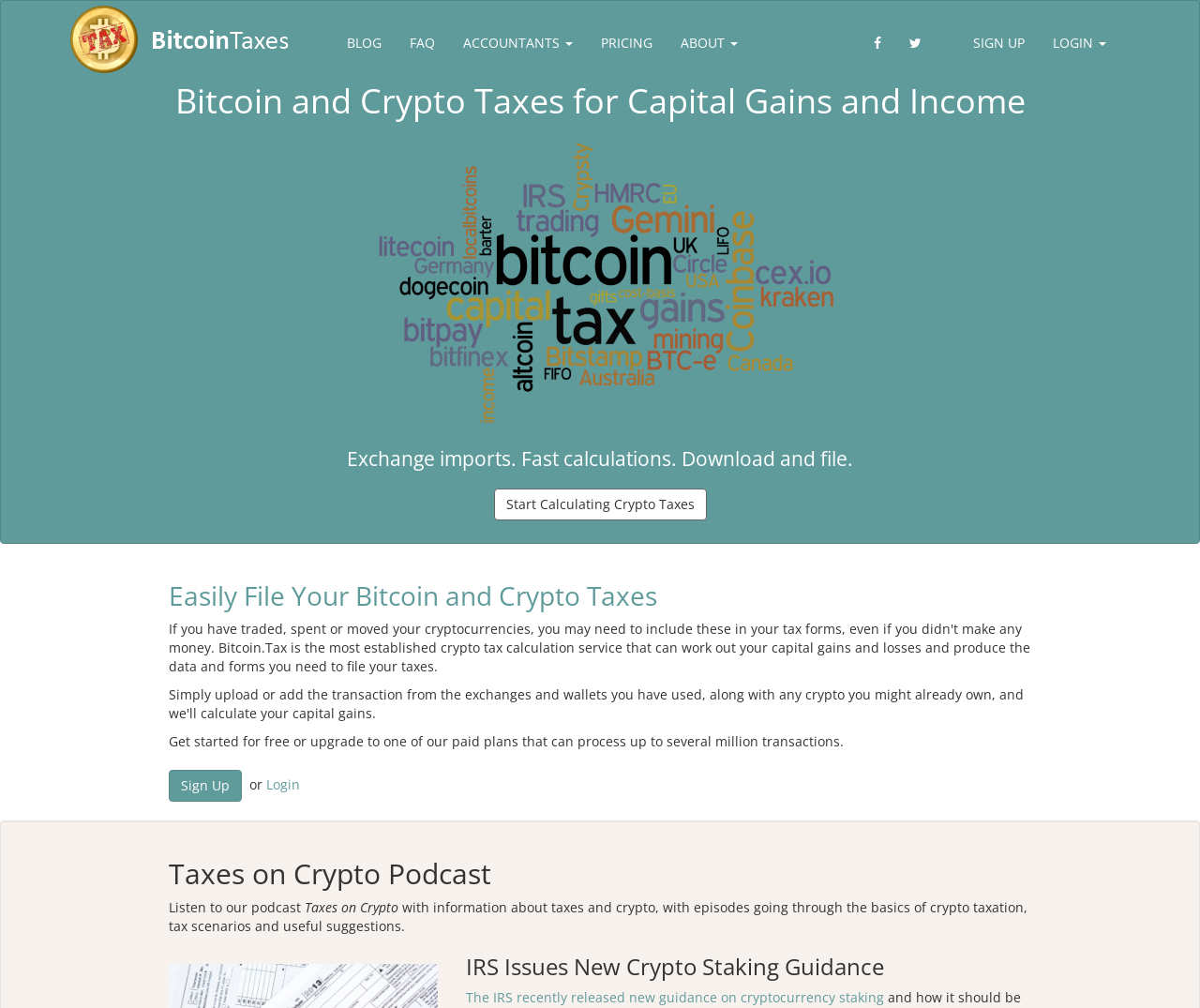How many headings are there on the page?
Answer the question with detailed information derived from the image.

I identified the headings on the page, which are 'Bitcoin and Crypto Taxes for Capital Gains and Income', 'Exchange imports. Fast calculations. Download and file.', 'Easily File Your Bitcoin and Crypto Taxes', 'Taxes on Crypto Podcast', and 'IRS Issues New Crypto Staking Guidance'.